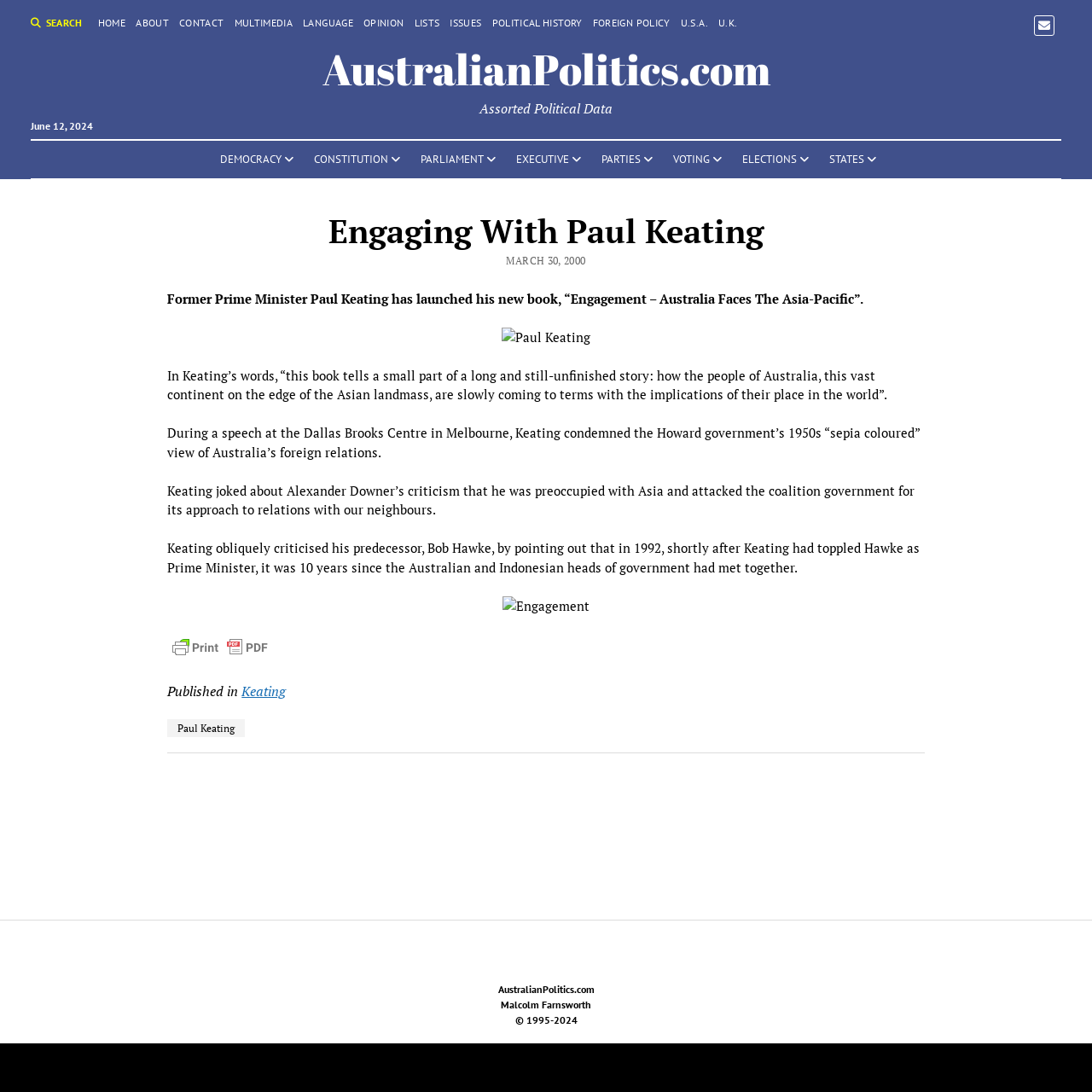Indicate the bounding box coordinates of the clickable region to achieve the following instruction: "search on the website."

[0.028, 0.014, 0.076, 0.028]